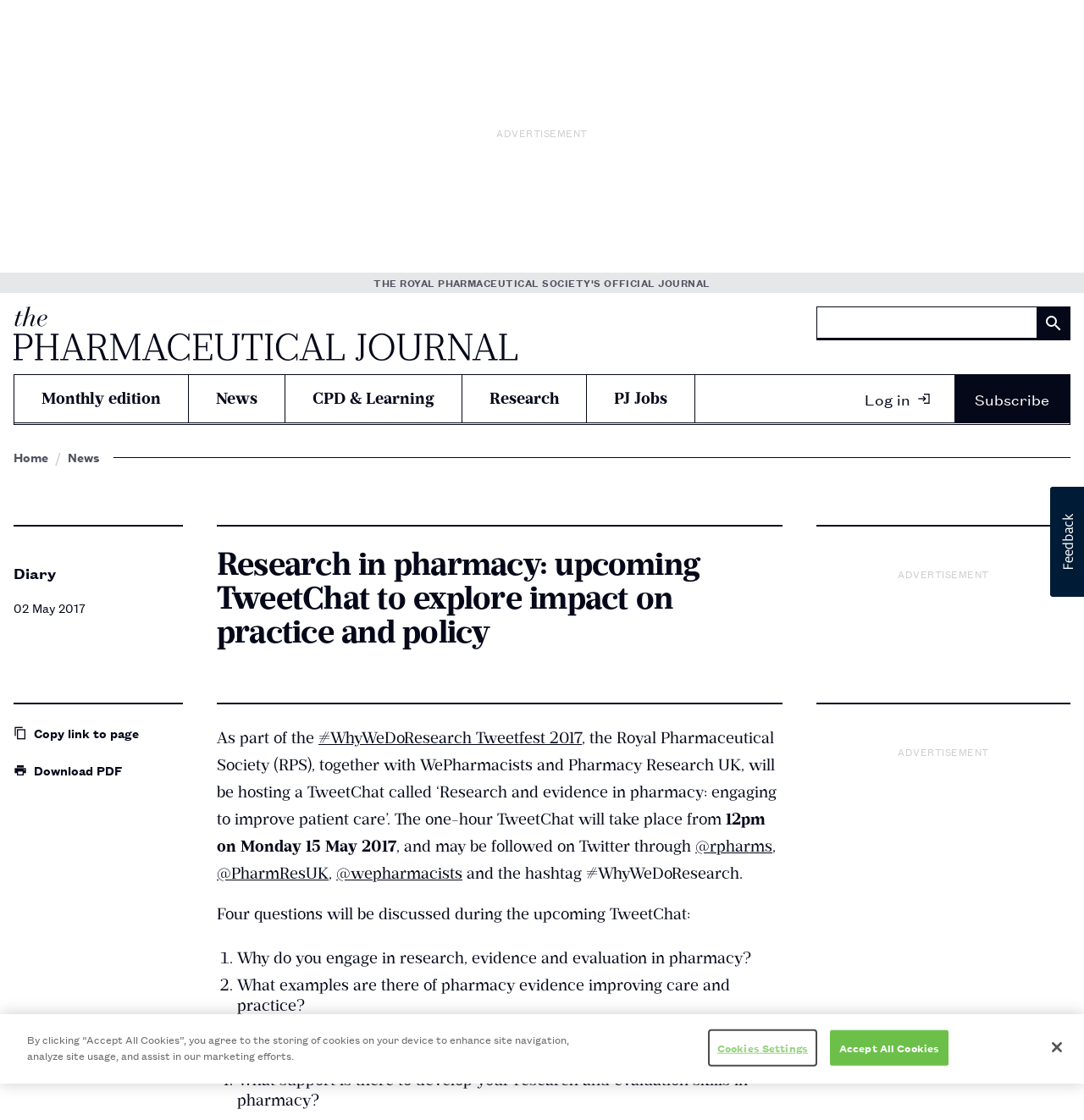Please identify the bounding box coordinates of the clickable area that will fulfill the following instruction: "Log in to the website". The coordinates should be in the format of four float numbers between 0 and 1, i.e., [left, top, right, bottom].

[0.779, 0.335, 0.874, 0.377]